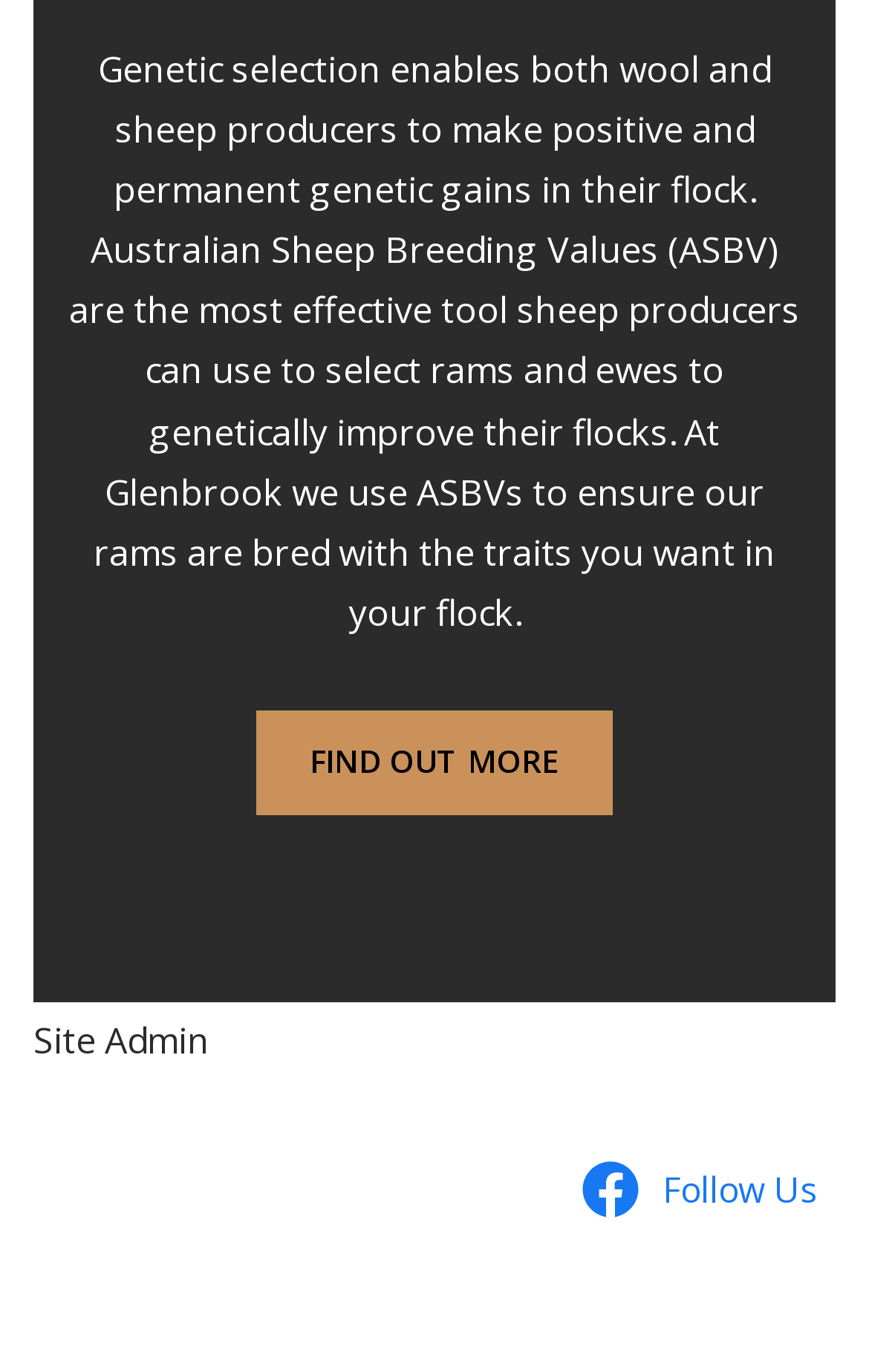Locate the UI element described by FIND OUT MORE and provide its bounding box coordinates. Use the format (top-left x, top-left y, bottom-right x, bottom-right y) with all values as floating point numbers between 0 and 1.

[0.295, 0.518, 0.705, 0.594]